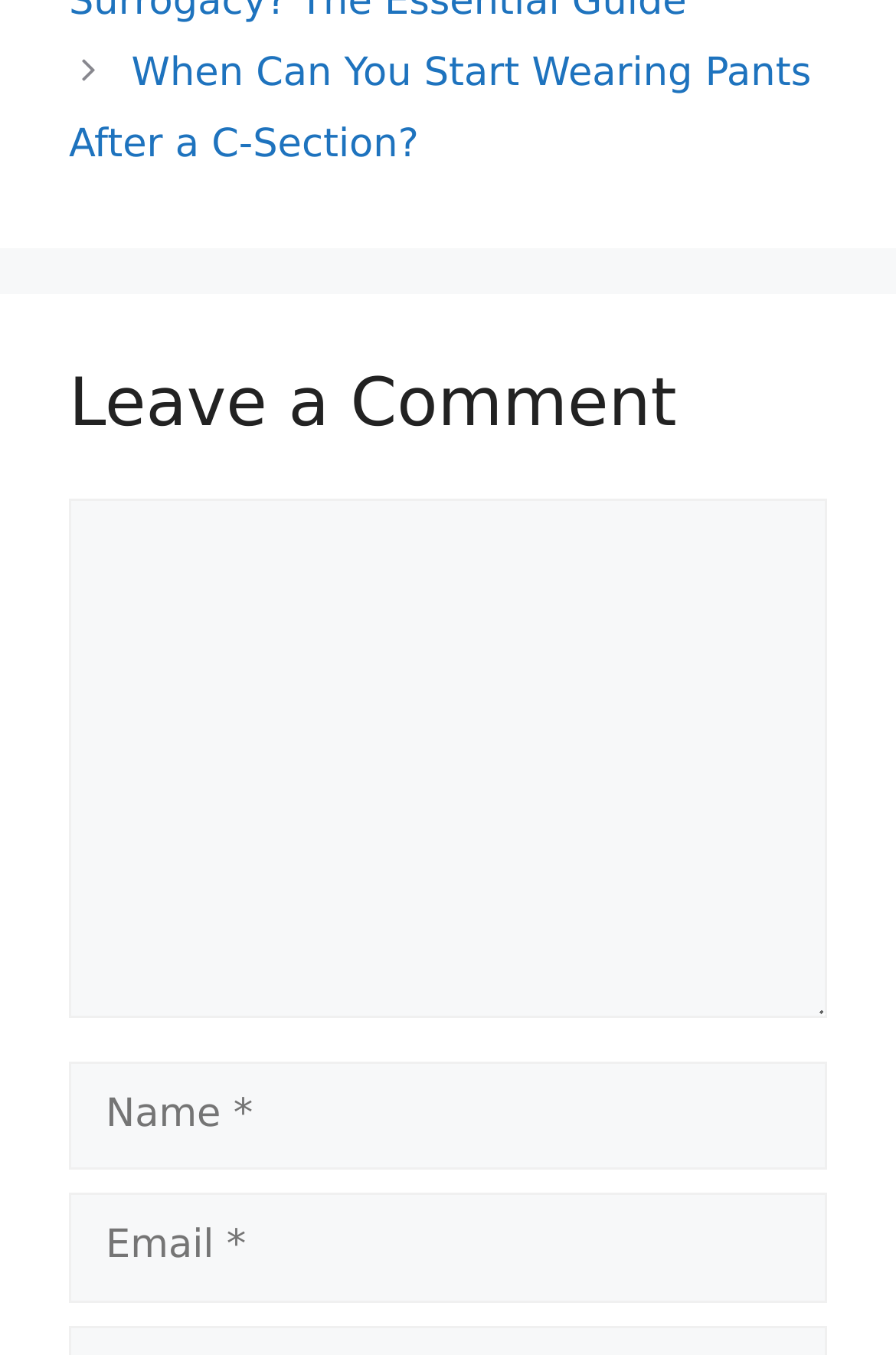Predict the bounding box coordinates of the UI element that matches this description: "parent_node: Comment name="email" placeholder="Email *"". The coordinates should be in the format [left, top, right, bottom] with each value between 0 and 1.

[0.077, 0.329, 0.923, 0.41]